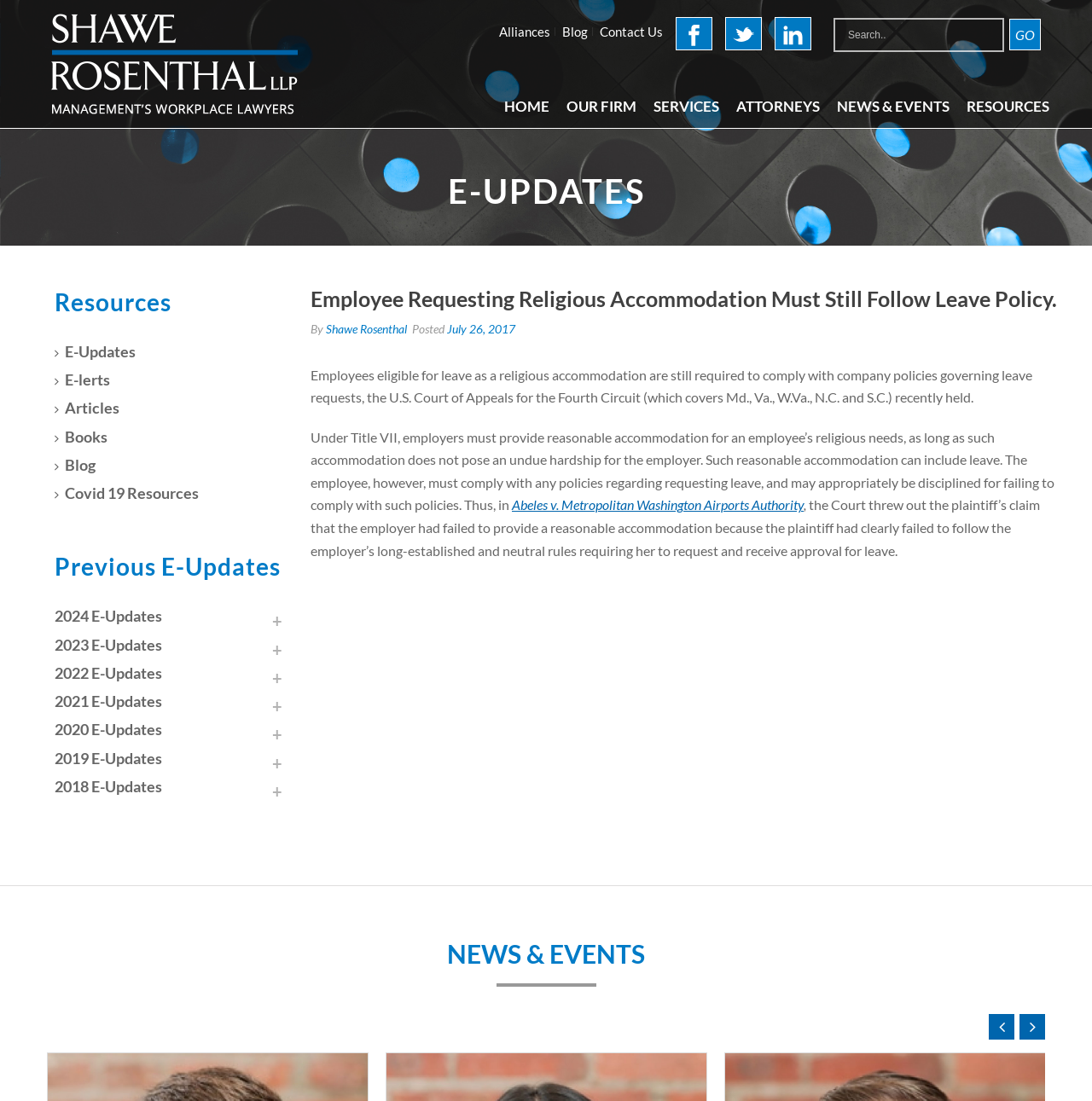What is the name of the law firm?
Look at the image and answer with only one word or phrase.

Shawe Rosenthal LLP